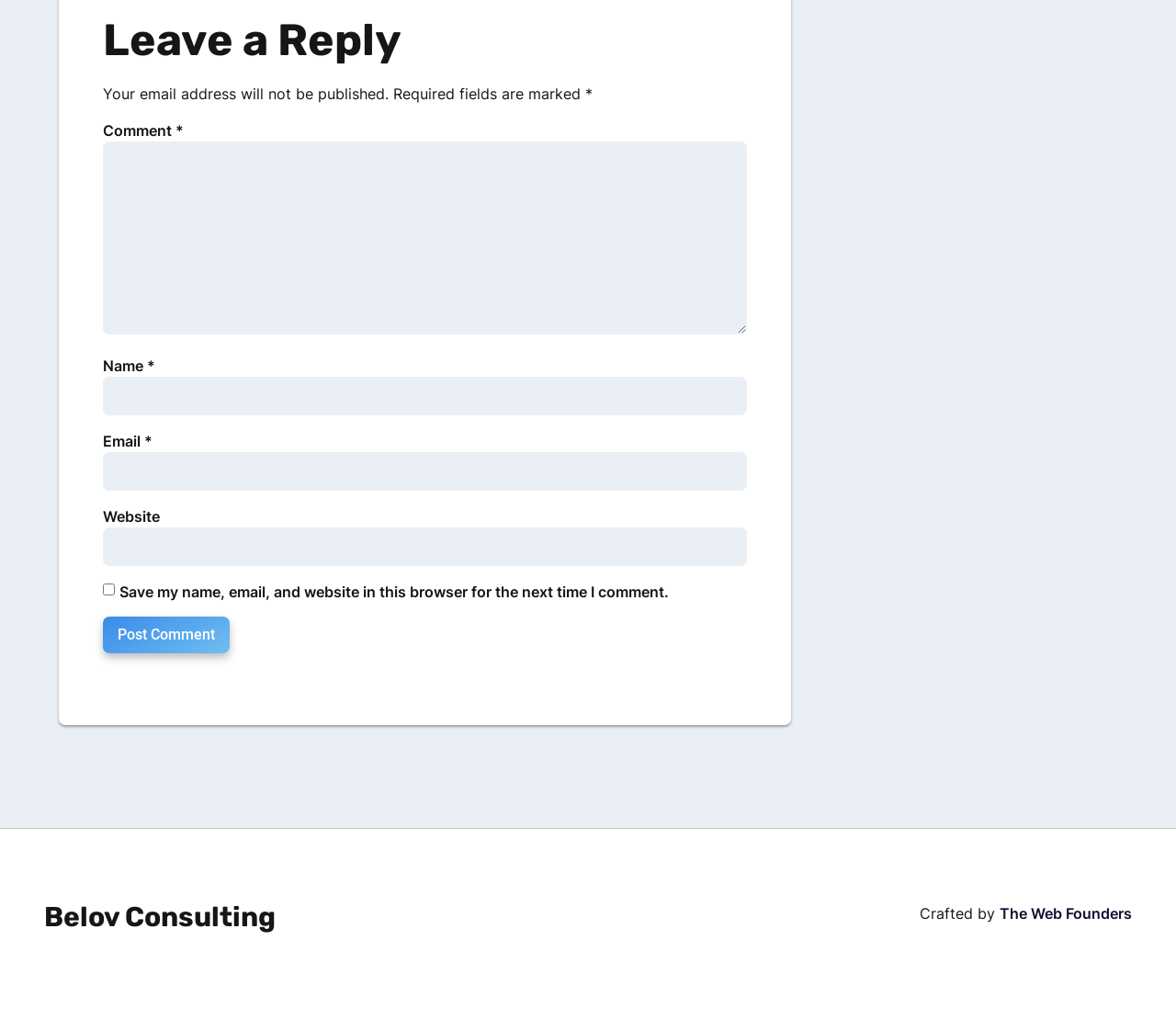What is the button 'Post Comment' used for?
Respond to the question with a single word or phrase according to the image.

To submit a comment